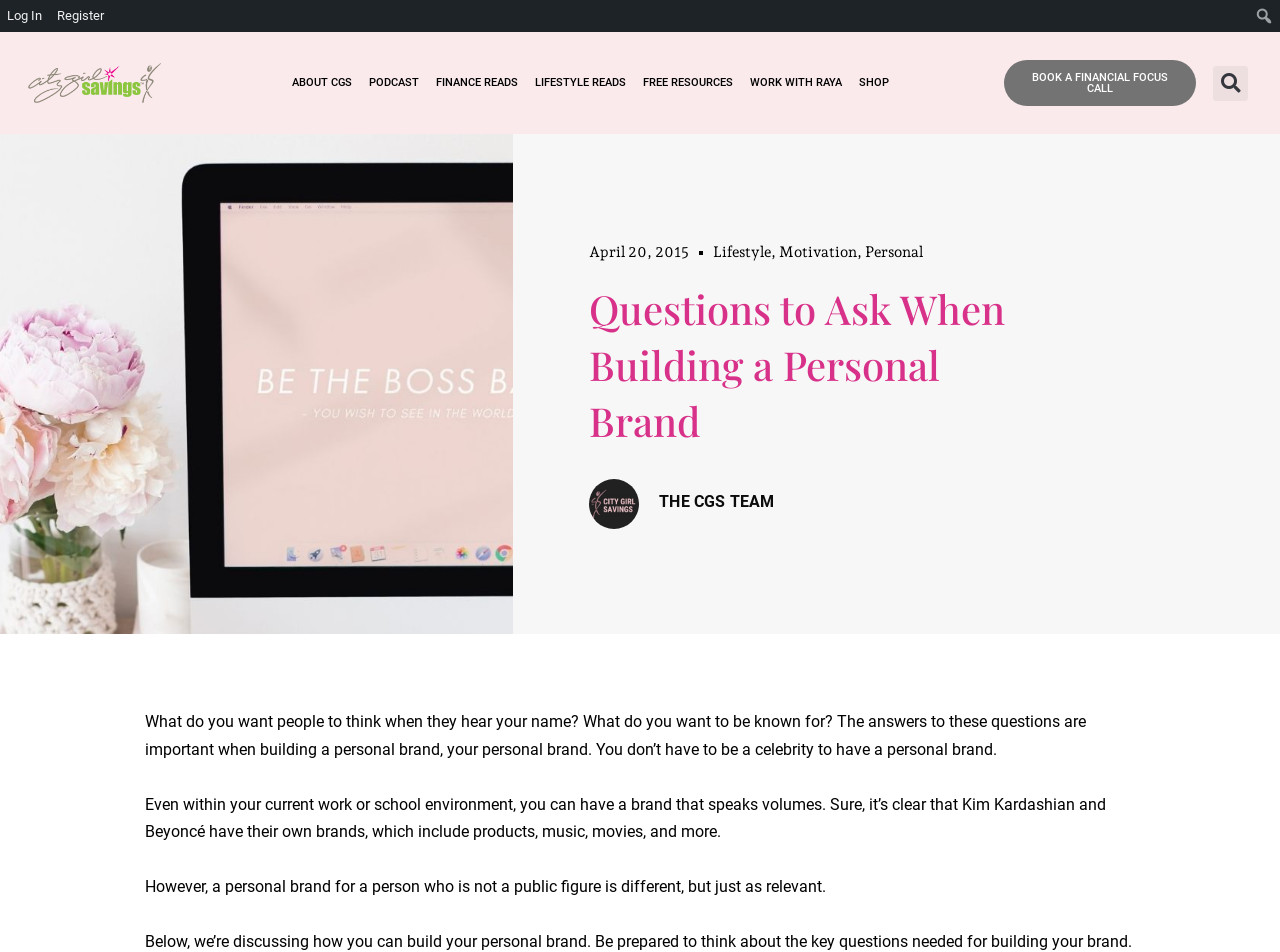Please identify the bounding box coordinates of the element on the webpage that should be clicked to follow this instruction: "Log in to the website". The bounding box coordinates should be given as four float numbers between 0 and 1, formatted as [left, top, right, bottom].

[0.0, 0.0, 0.039, 0.034]